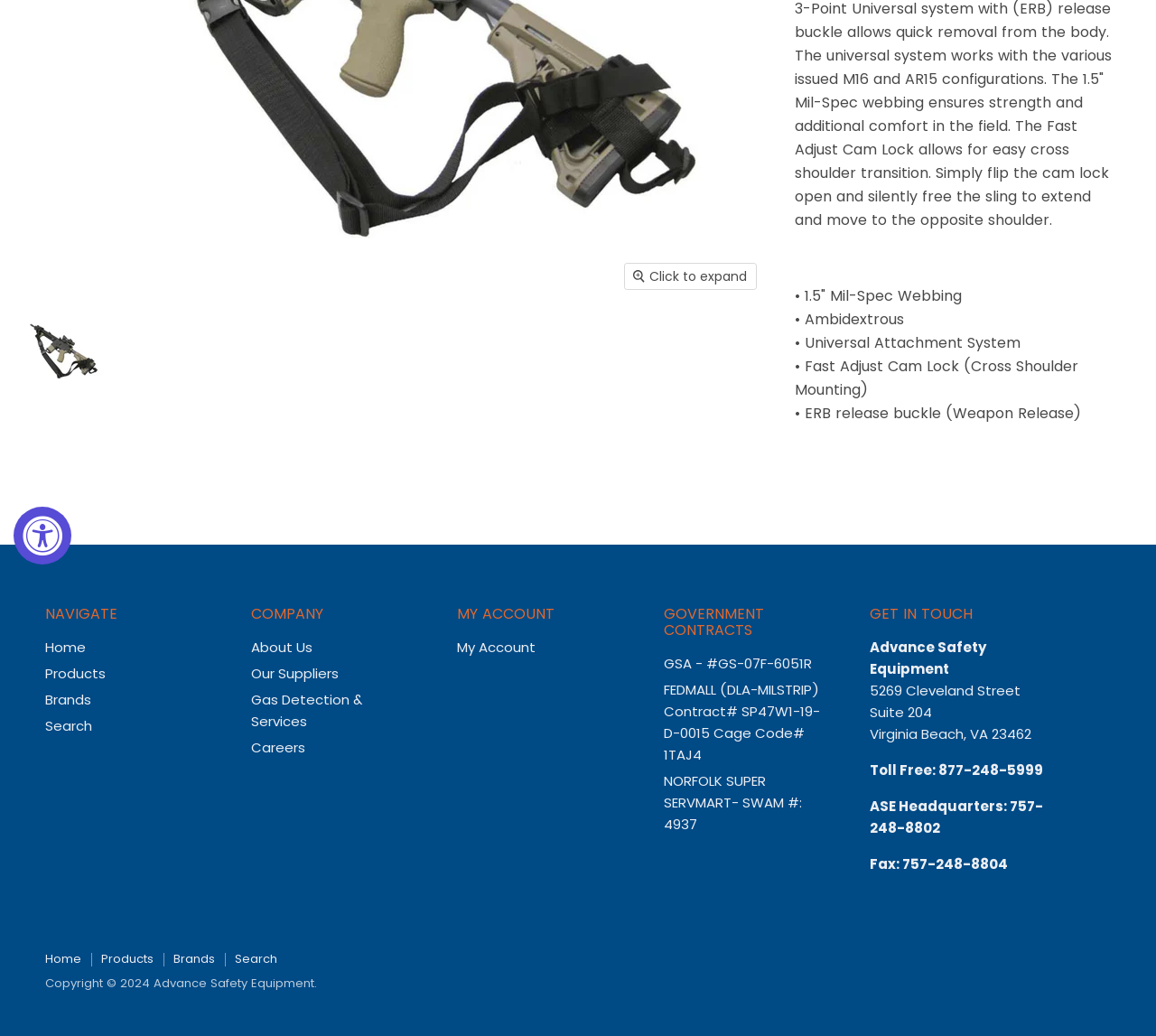Provide the bounding box coordinates for the specified HTML element described in this description: "Brands". The coordinates should be four float numbers ranging from 0 to 1, in the format [left, top, right, bottom].

[0.039, 0.666, 0.079, 0.684]